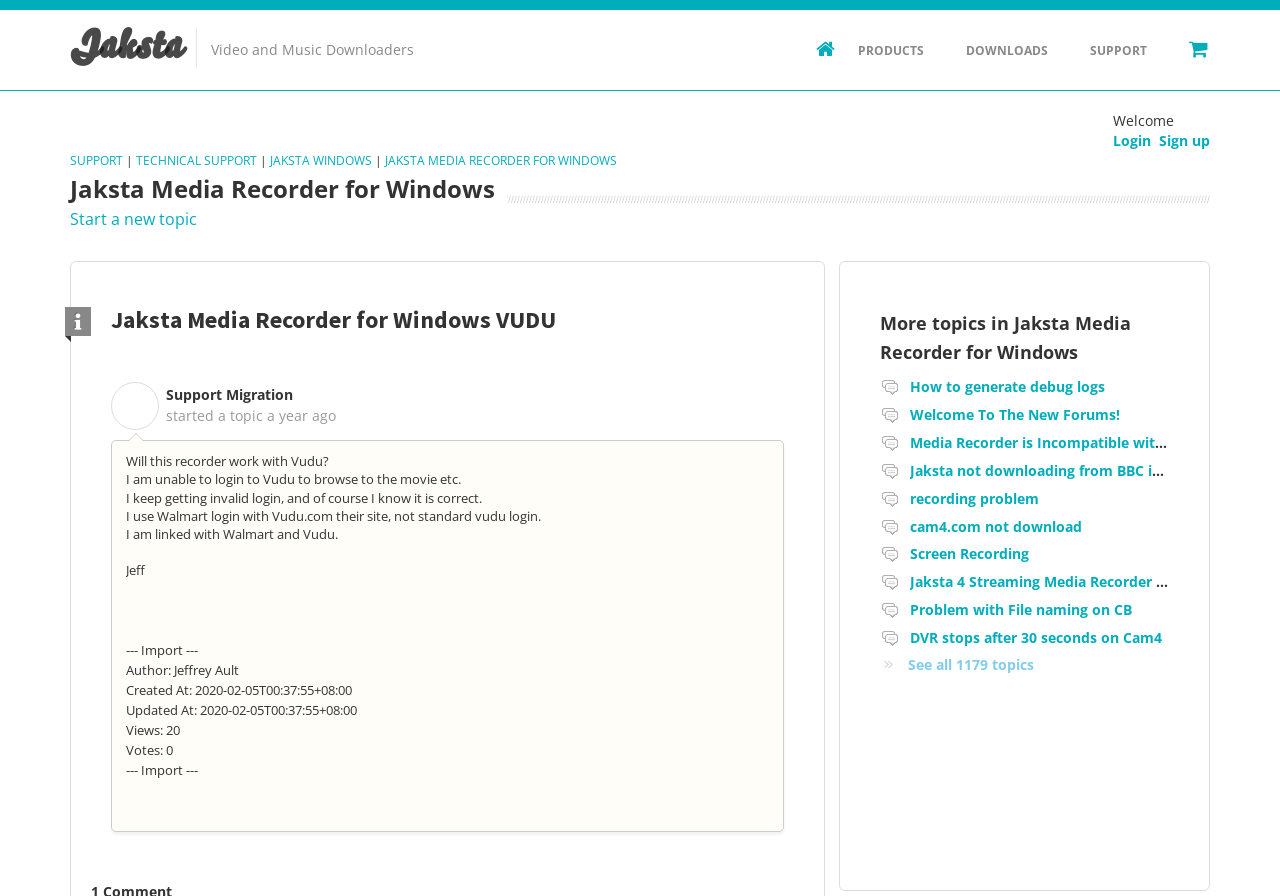Construct a comprehensive description capturing every detail on the webpage.

This webpage appears to be a support forum for Jaksta Media Recorder for Windows, specifically focused on Vudu. At the top, there is a navigation bar with links to "Jaksta", "PRODUCTS", "DOWNLOADS", "SUPPORT", and a search icon. Below this, there is a welcome message and a login section with links to "Login" and "Sign up".

The main content of the page is a support topic titled "Will this recorder work with Vudu?" started by a user named Jeff. The topic contains a series of text paragraphs describing the issue, including the user's inability to log in to Vudu and browse to a movie, despite knowing their login credentials are correct. The user also mentions using a Walmart login with Vudu.com.

Below the topic description, there is information about the topic, including the date it was started, the number of views, and the number of votes. There are also links to other related topics in the Jaksta Media Recorder for Windows forum, including "How to generate debug logs", "Welcome To The New Forums!", and several others.

On the right side of the page, there is a section with links to more topics in the Jaksta Media Recorder for Windows forum, including a "See all 1179 topics" link at the bottom.